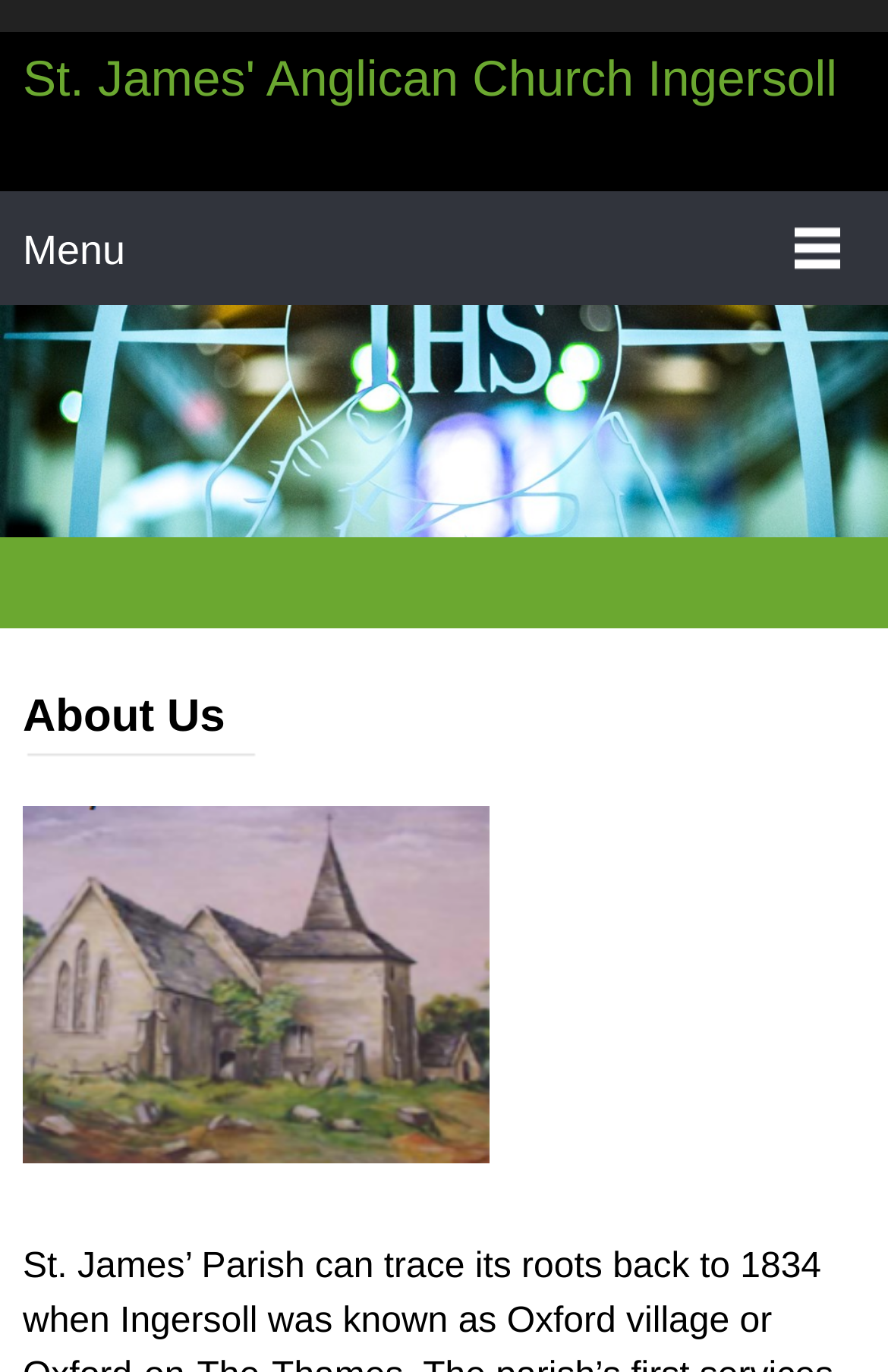Refer to the image and offer a detailed explanation in response to the question: What is the main section of the webpage?

I examined the webpage layout and found a heading element with the text 'About Us', which suggests that this is the main section of the webpage.